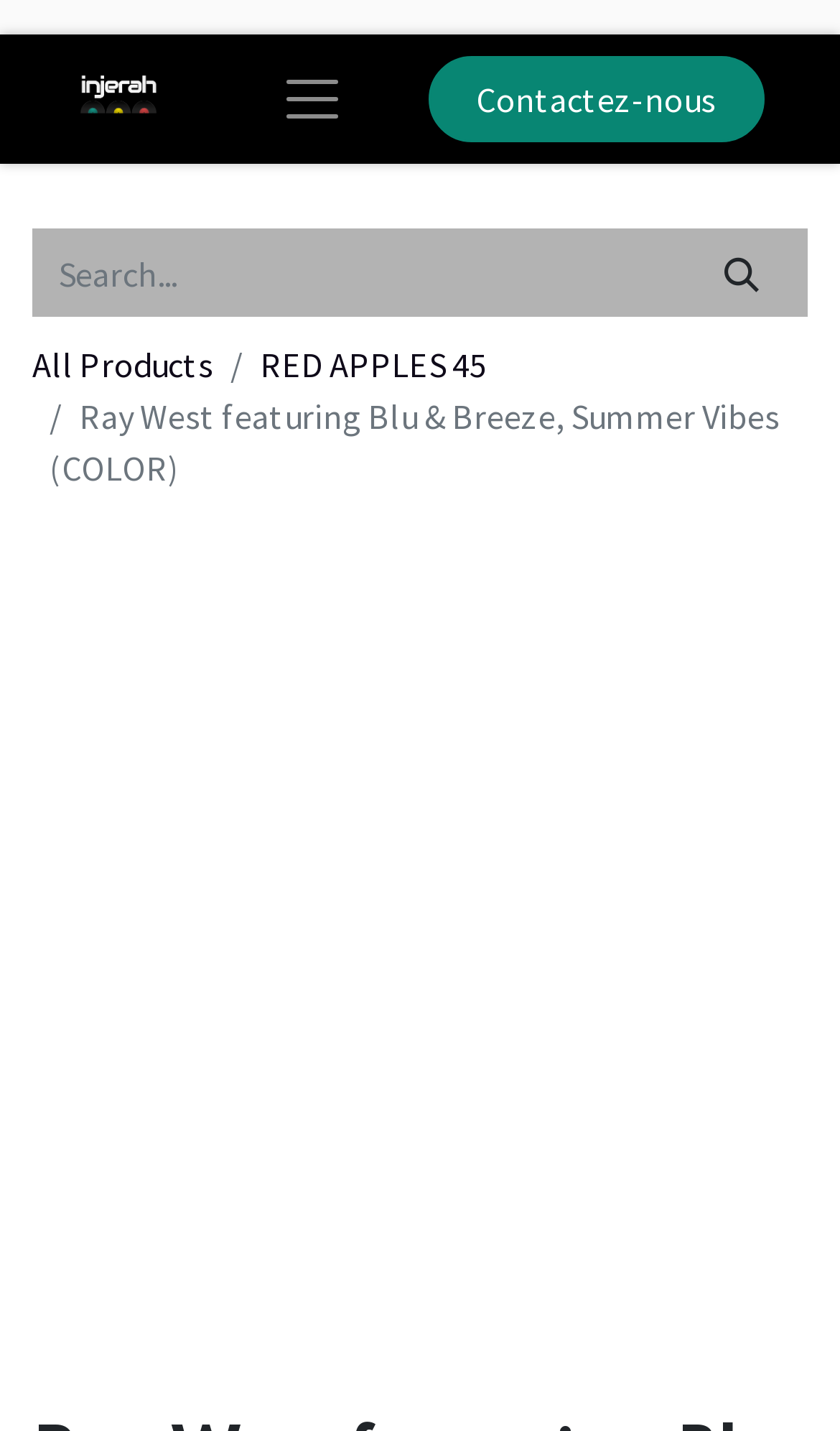Extract the main title from the webpage and generate its text.

Ray West featuring Blu & Breeze, Summer Vibes (COLOR)